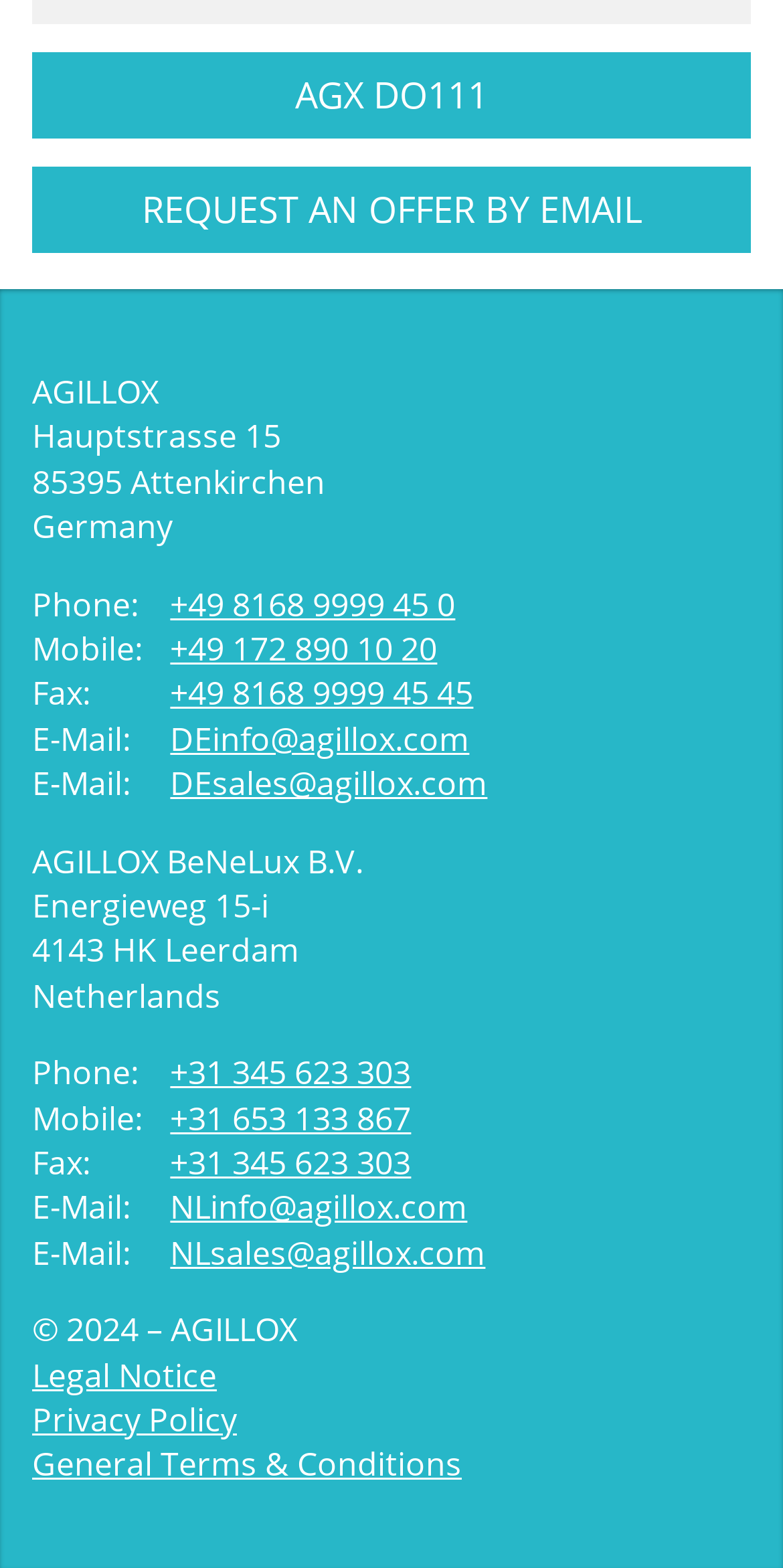Specify the bounding box coordinates for the region that must be clicked to perform the given instruction: "Call the phone number".

[0.217, 0.371, 0.582, 0.399]